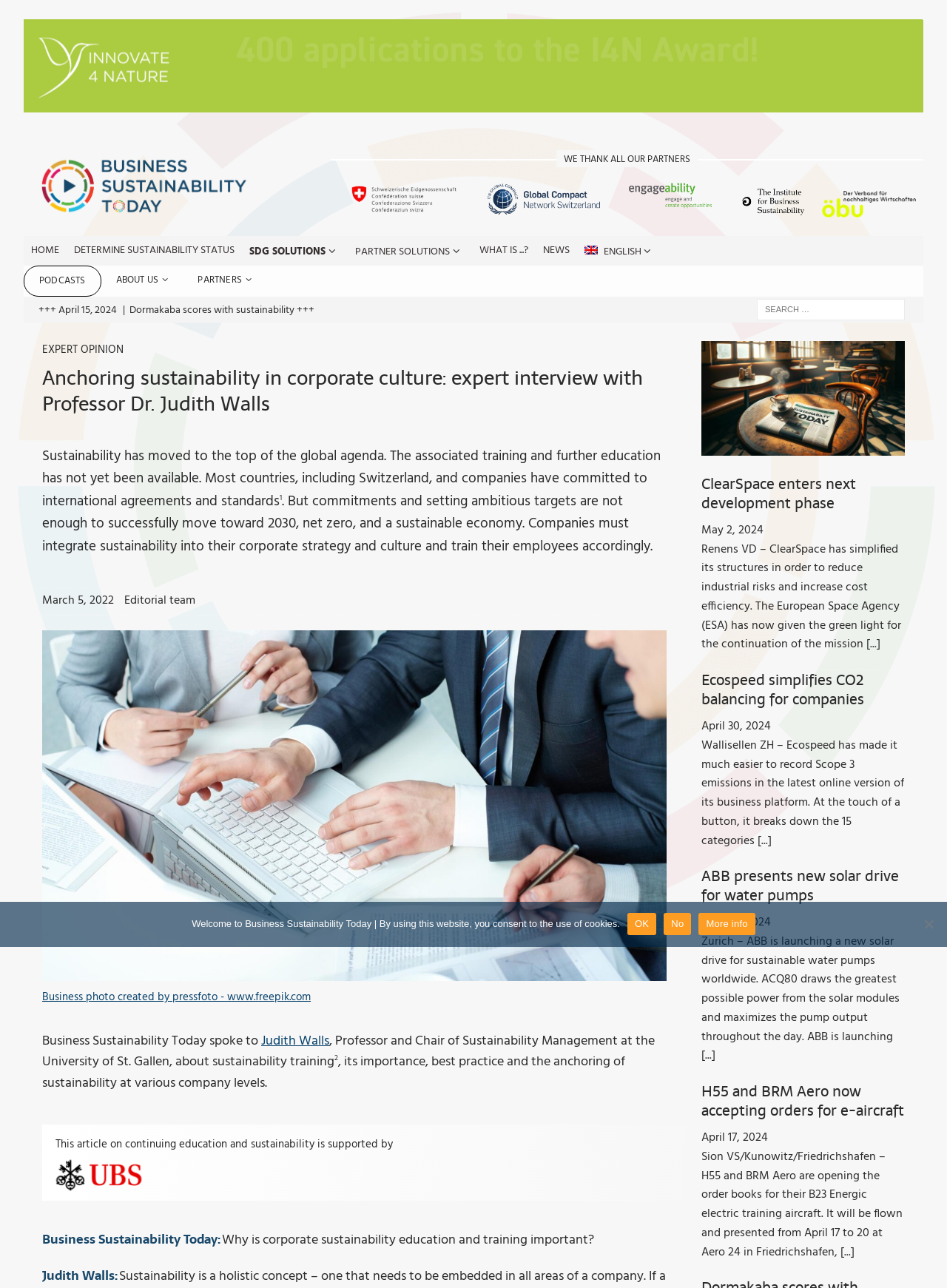What is the name of the professor interviewed in the article?
Kindly give a detailed and elaborate answer to the question.

The article features an expert interview with Professor Dr. Judith Walls, who is the Chair of Sustainability Management at the University of St. Gallen. Her name is mentioned in the heading of the article.